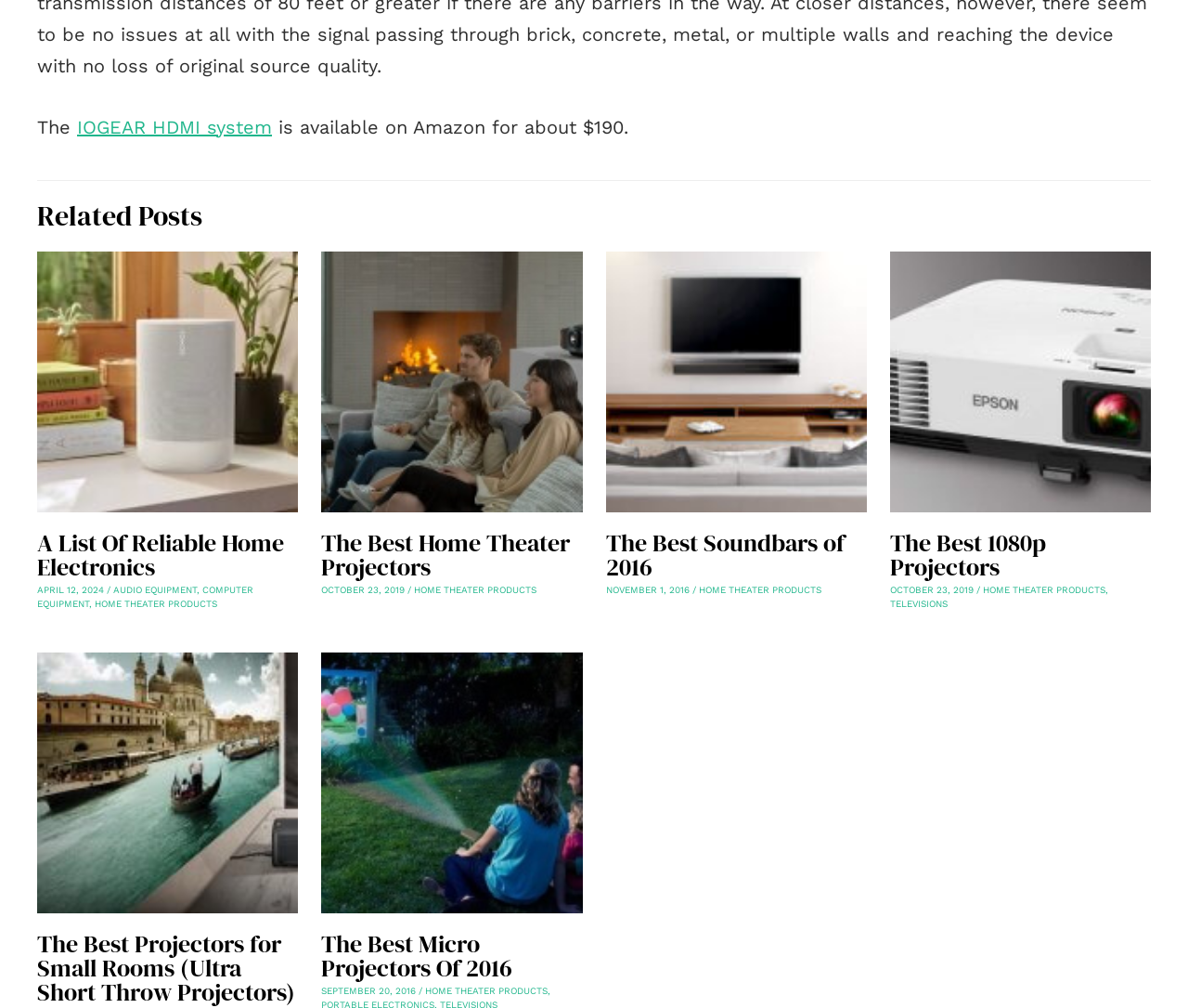Answer with a single word or phrase: 
How many related posts are listed on the webpage?

4